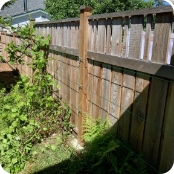What effect does the sunlight have on the fence?
Please give a detailed and thorough answer to the question, covering all relevant points.

According to the caption, the sunlight casts natural shadows on the fence, contributing to the serene outdoor setting.